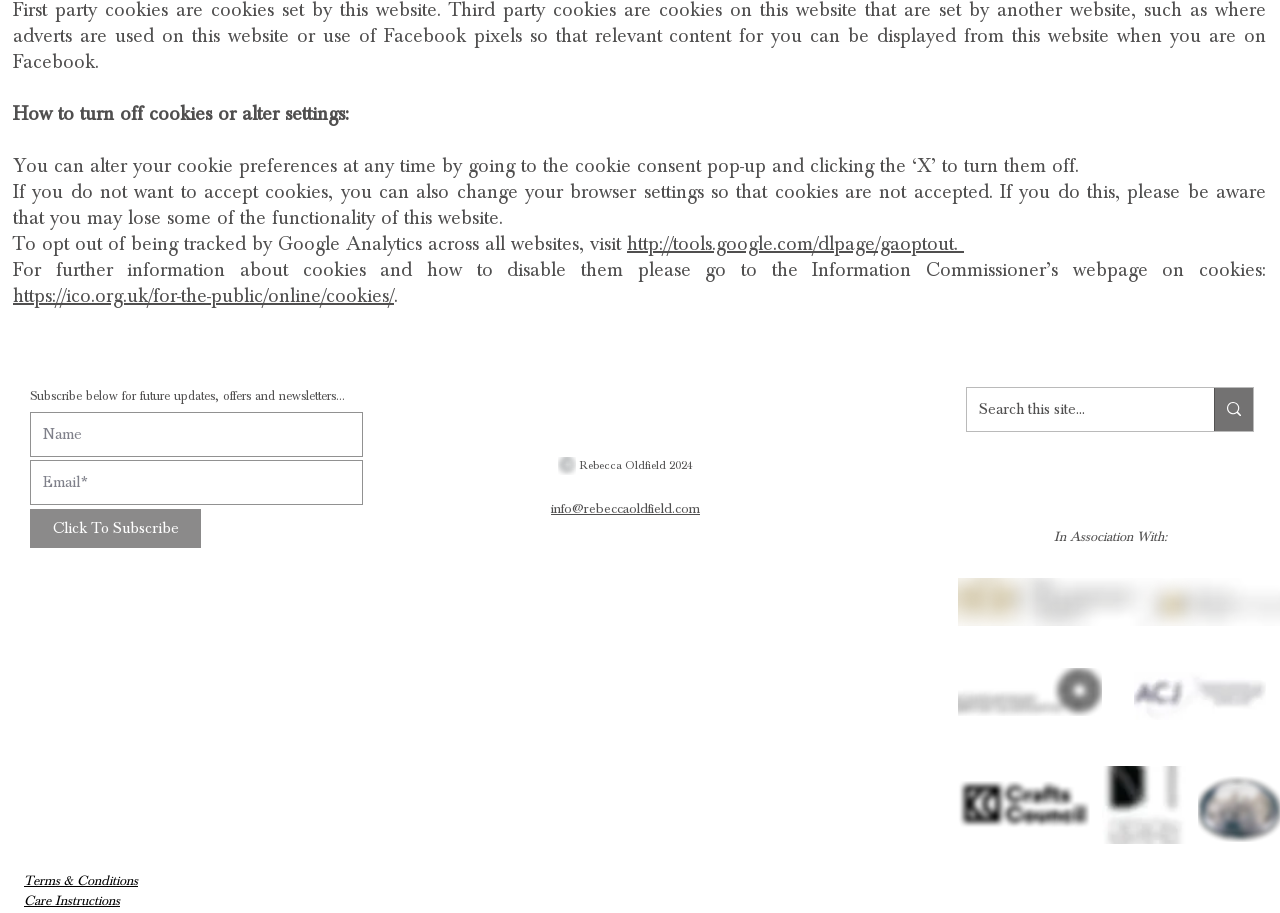How many social media platforms are listed in the Social Bar?
Please provide a comprehensive answer based on the details in the screenshot.

The Social Bar section on the webpage lists four social media platforms, which are Instagram, Facebook, Twitter, and Pinterest, each represented by a grey icon.